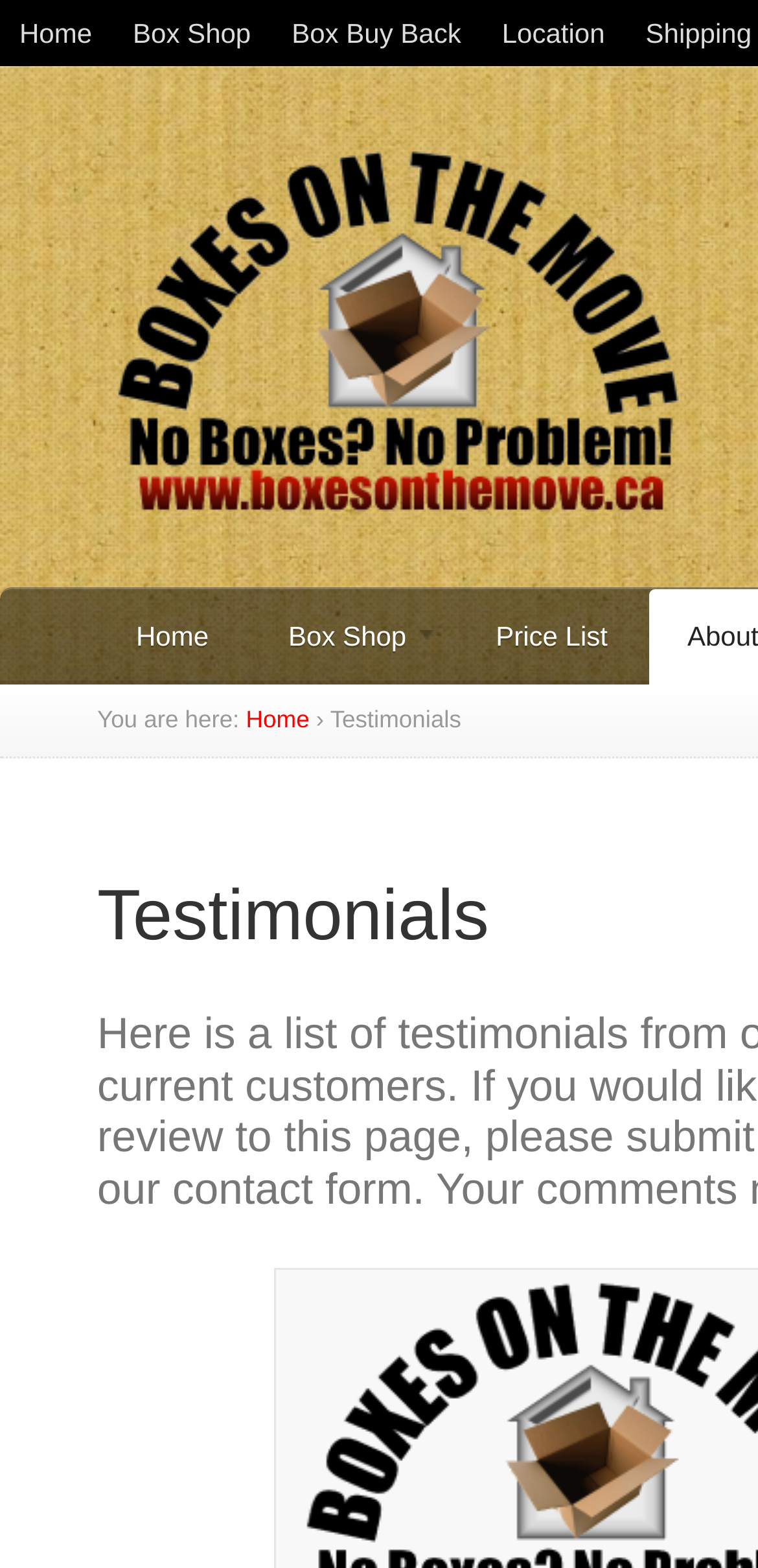Bounding box coordinates should be provided in the format (top-left x, top-left y, bottom-right x, bottom-right y) with all values between 0 and 1. Identify the bounding box for this UI element: Home

[0.128, 0.375, 0.327, 0.437]